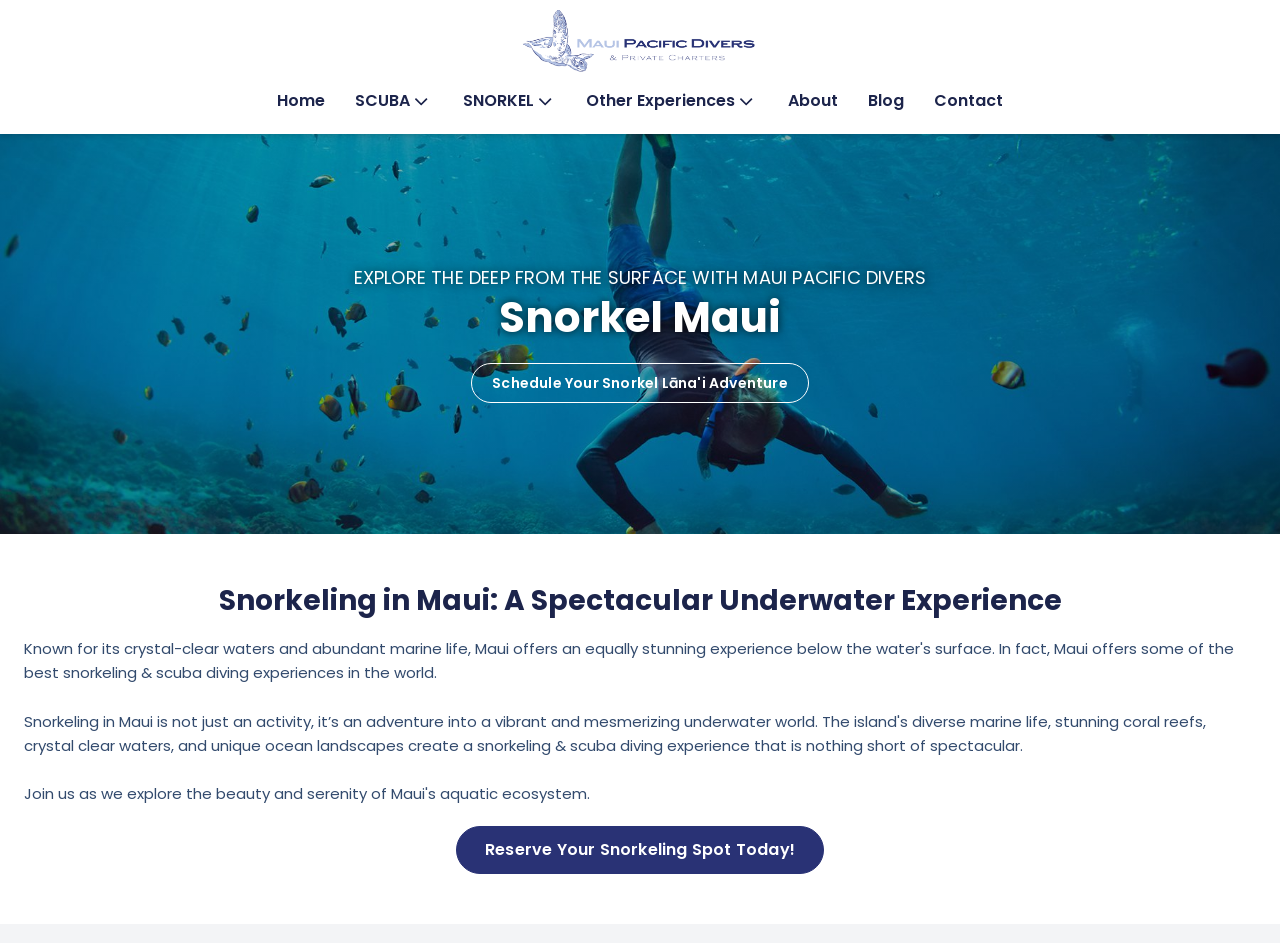Write an exhaustive caption that covers the webpage's main aspects.

The webpage is about Snorkel Maui, a service provided by Maui Pacific Divers and Private Charters. At the top, there is a navigation menu with six links: Home, SCUBA, SNORKEL, Other Experiences, About, and Blog, followed by Contact. Each of these links has a downward-pointing arrow icon next to it.

Below the navigation menu, there is a prominent heading "Snorkel Maui" and a brief description "EXPLORE THE DEEP FROM THE SURFACE WITH MAUI PACIFIC DIVERS". 

Further down, there is a call-to-action link "Schedule Your Snorkel Lāna'i Adventure" and a heading "Snorkeling in Maui: A Spectacular Underwater Experience". 

At the very bottom of the page, there is another call-to-action link "Reserve Your Snorkeling Spot Today!".